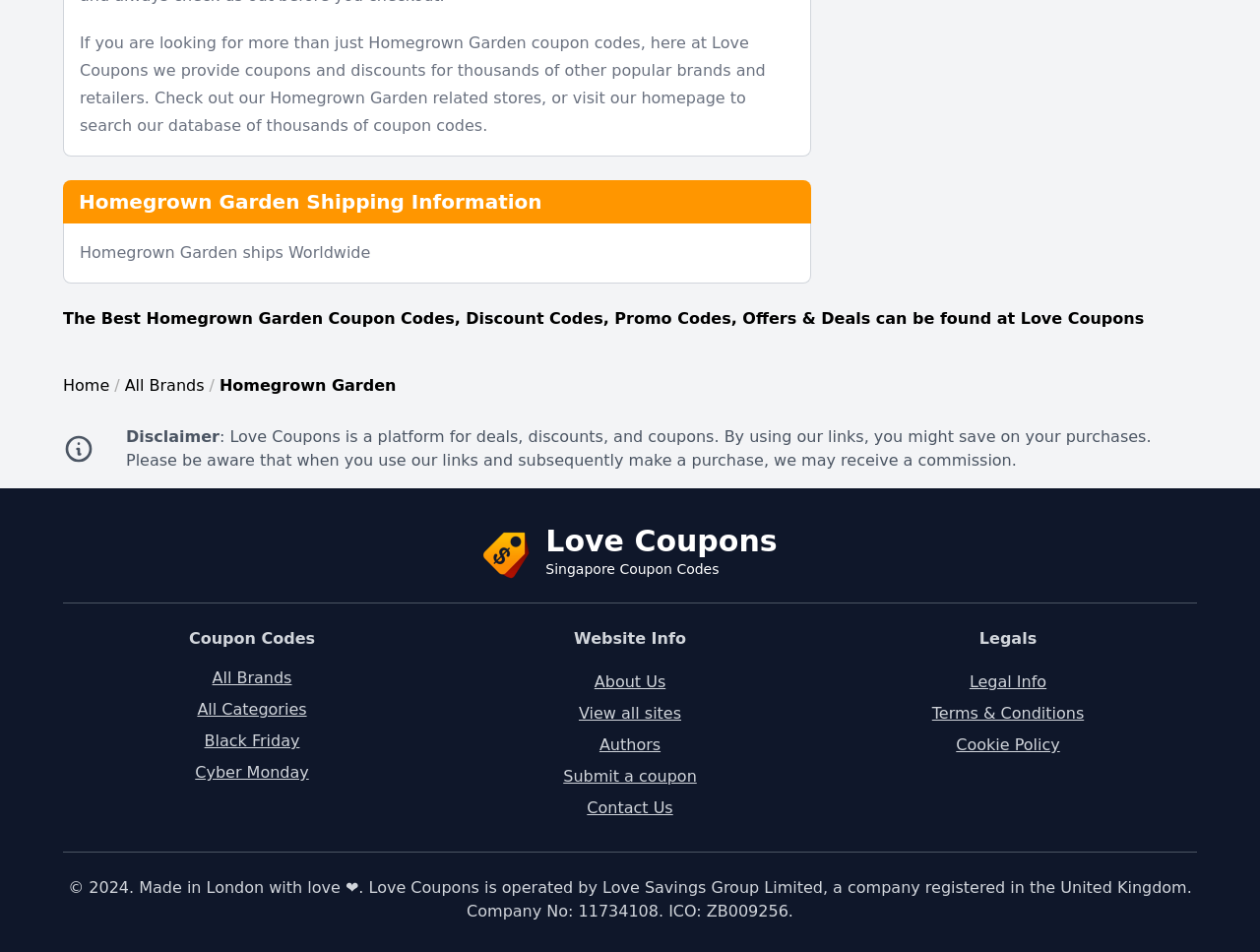Please give a one-word or short phrase response to the following question: 
What is the main purpose of this website?

Provide coupons and discounts